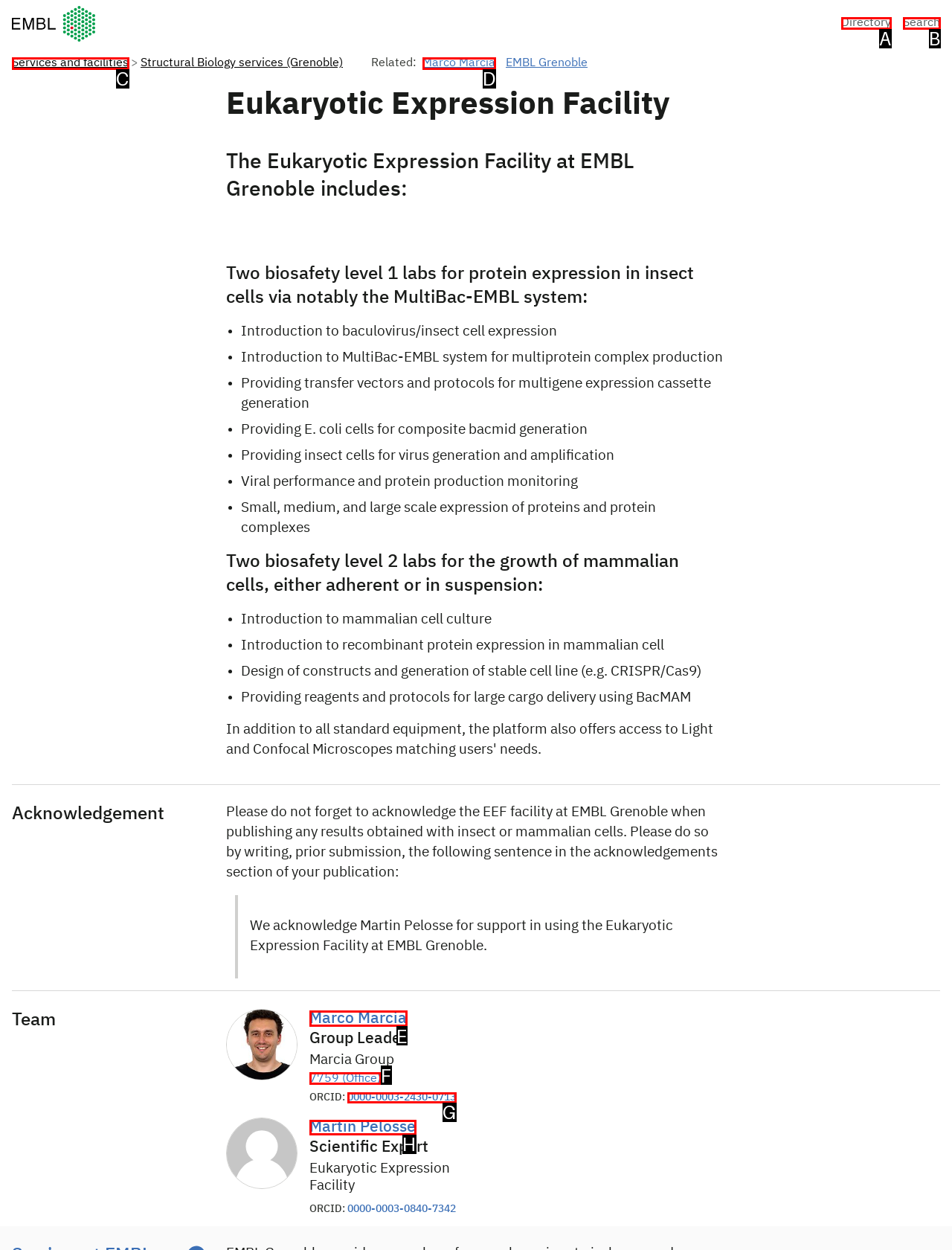Identify the correct option to click in order to complete this task: View Martin Pelosse's profile
Answer with the letter of the chosen option directly.

H